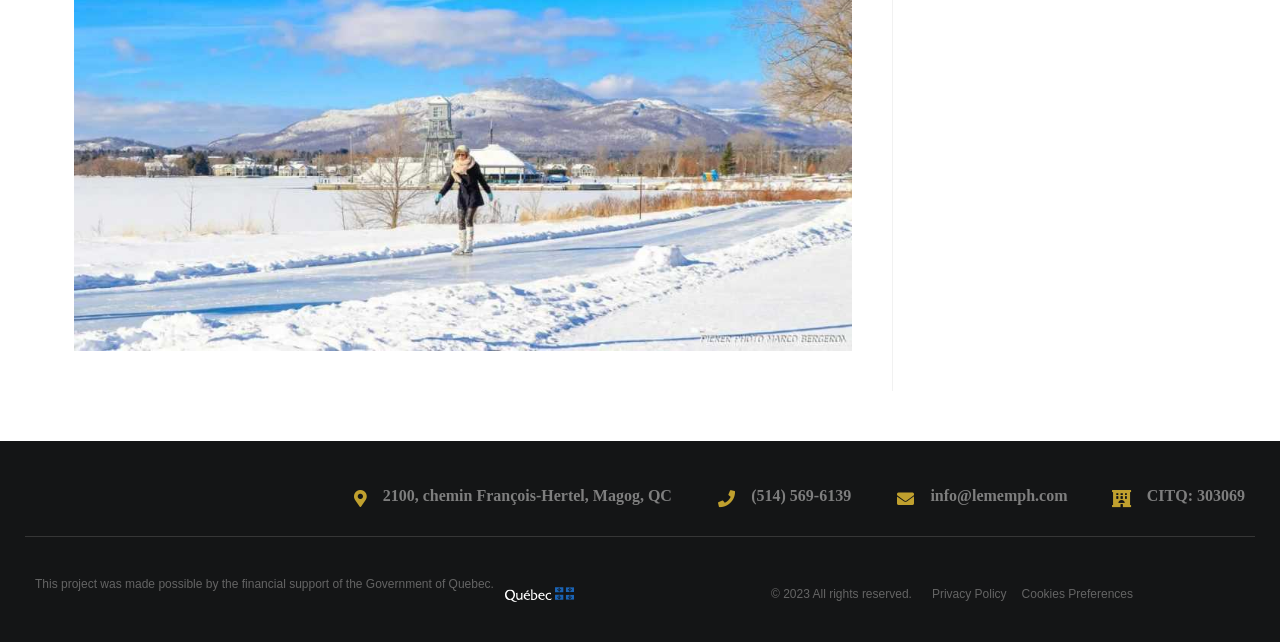Answer the question below using just one word or a short phrase: 
What is the CITQ number of the condo-chalet project?

303069